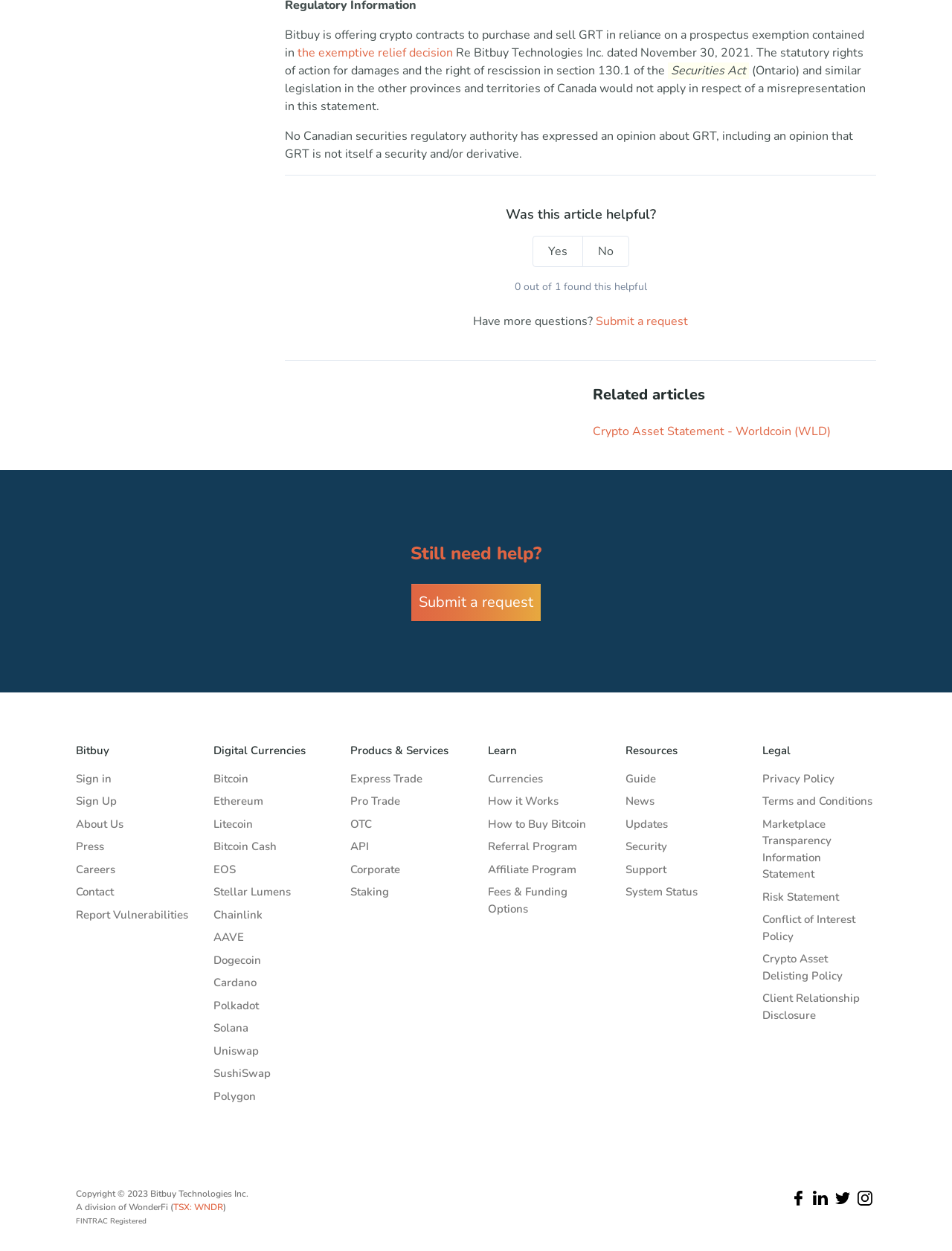From the image, can you give a detailed response to the question below:
What is the name of the company behind Bitbuy?

The text 'Bitbuy Technologies Inc. dated November 30, 2021' at the top of the webpage indicates that Bitbuy Technologies Inc. is the company behind Bitbuy.